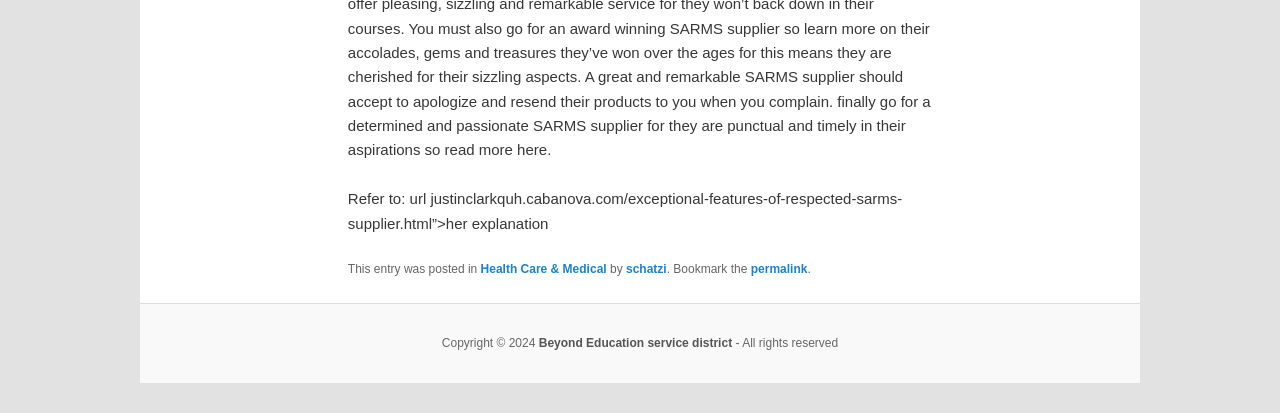What is the category of the post?
Please answer the question with as much detail and depth as you can.

The category of the post can be found in the footer section of the webpage, where it says 'This entry was posted in Health Care & Medical by schatzi'.